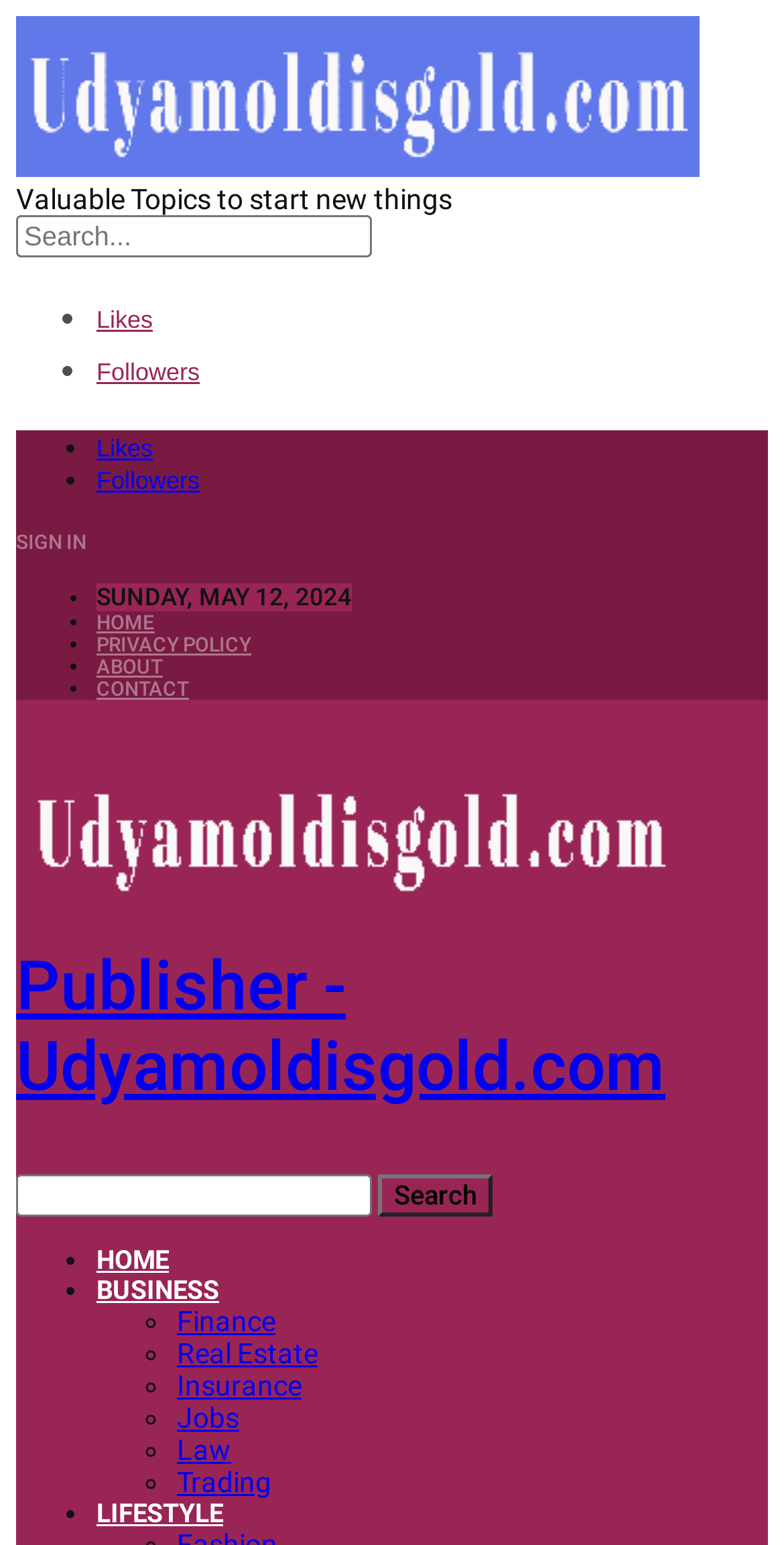Who is the author of the current article?
Please provide a comprehensive answer based on the information in the image.

I found the author's name by looking at the section below the main heading, which shows 'By admin' next to the publication date.